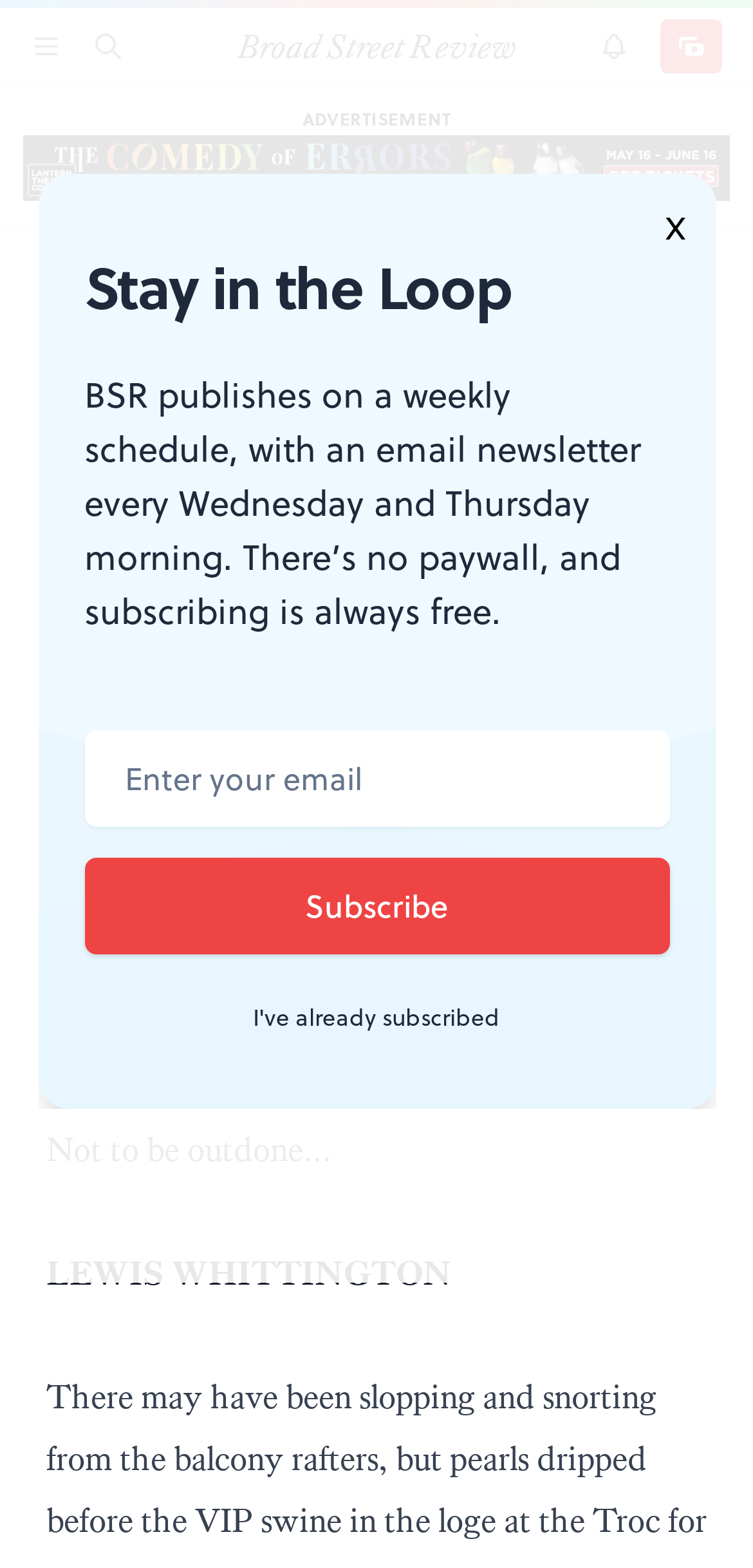Provide the bounding box coordinates in the format (top-left x, top-left y, bottom-right x, bottom-right y). All values are floating point numbers between 0 and 1. Determine the bounding box coordinate of the UI element described as: name="email" placeholder="Enter your email"

[0.112, 0.466, 0.888, 0.527]